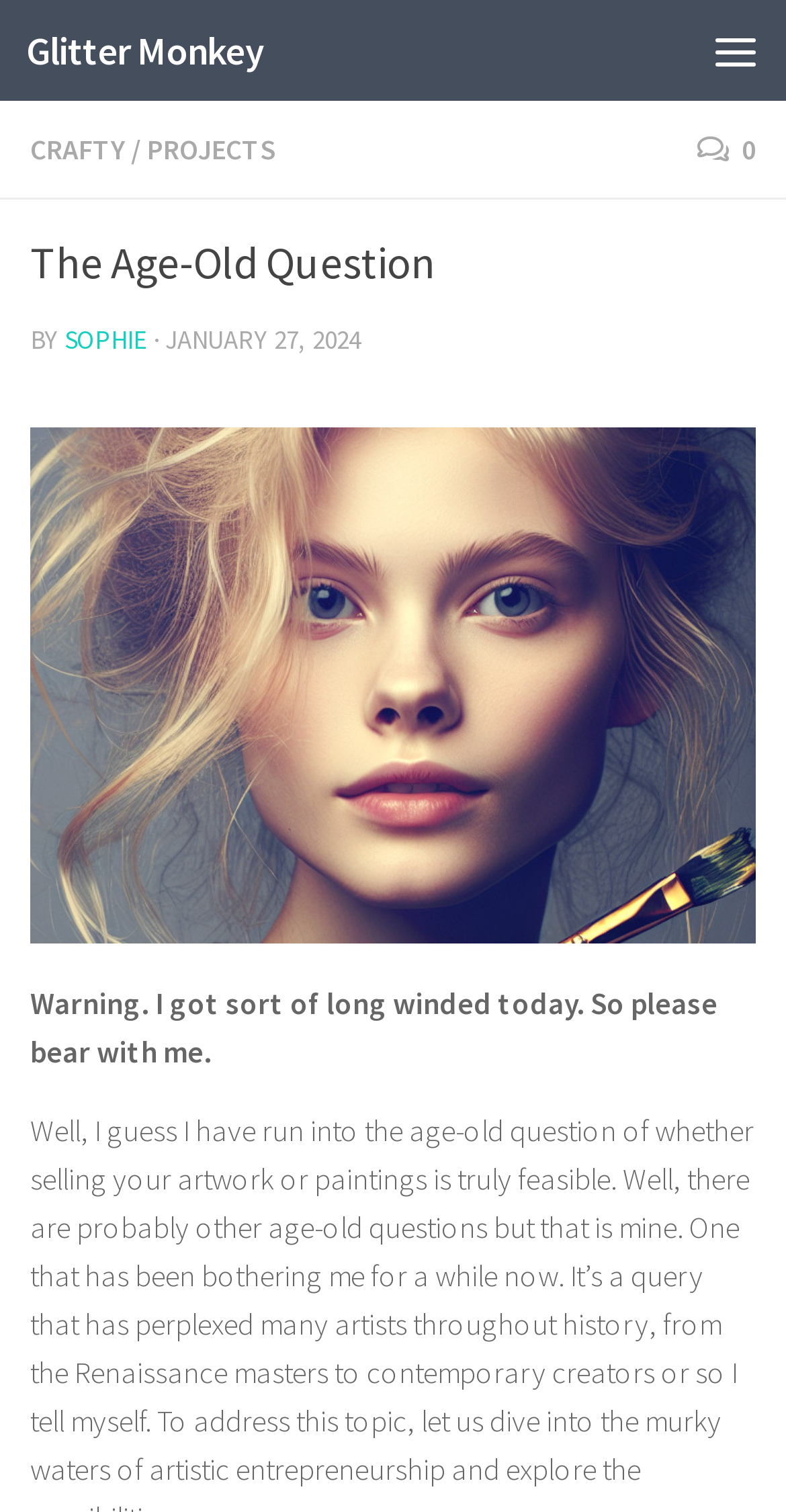What is the category of the post?
Using the image as a reference, answer the question with a short word or phrase.

CRAFTY